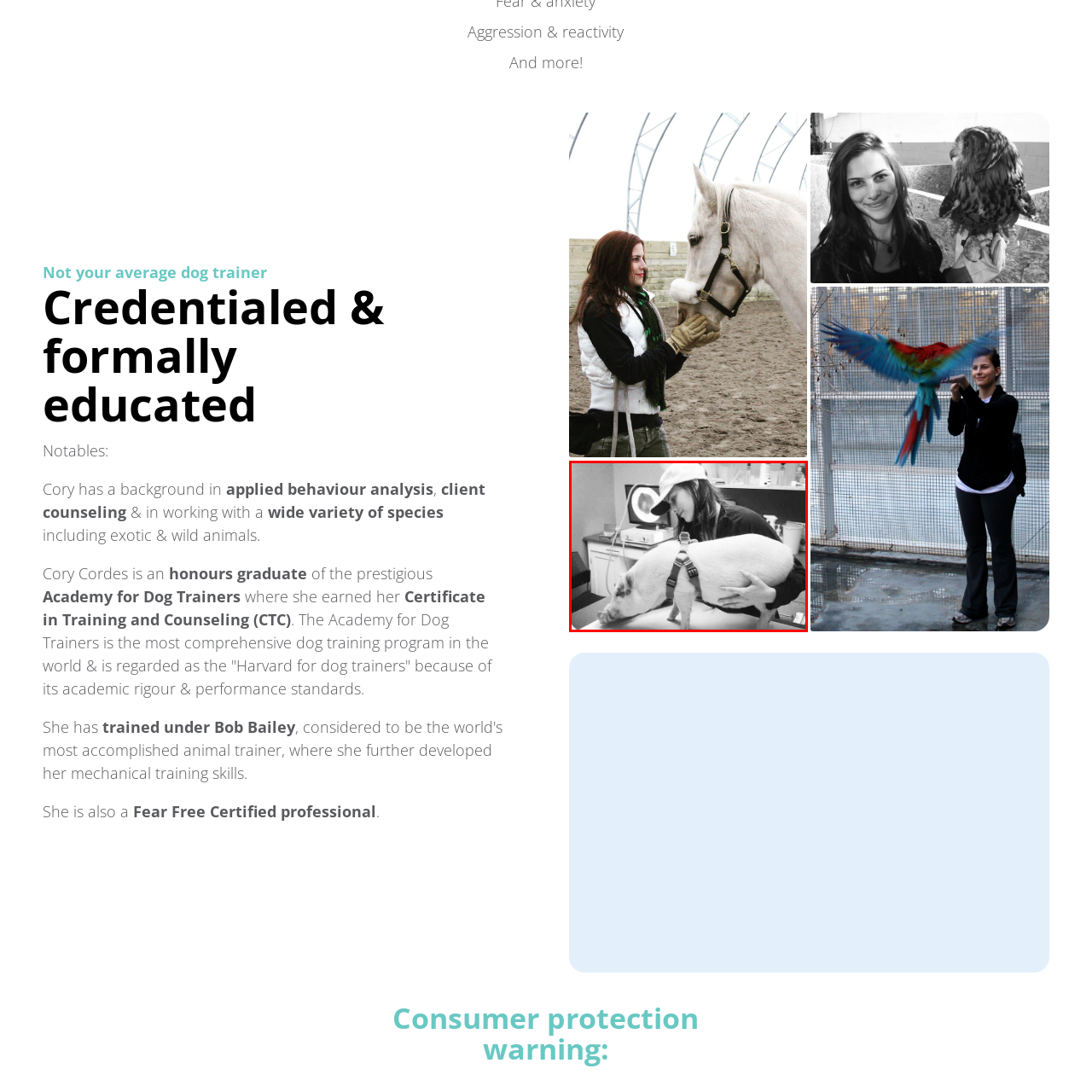Provide a thorough caption for the image that is surrounded by the red boundary.

The image captures a moment in a veterinary setting, showcasing a young woman gently handling a pig. She is wearing a light cap and appears focused and caring as she supports the animal, which is harnessed for safety. This scene highlights the compassionate side of veterinary care, emphasizing the importance of handling a wide variety of species with expertise and empathy. The background suggests a professional environment, likely a clinic, with equipment and tools visible, further underscoring the professional context of animal care.